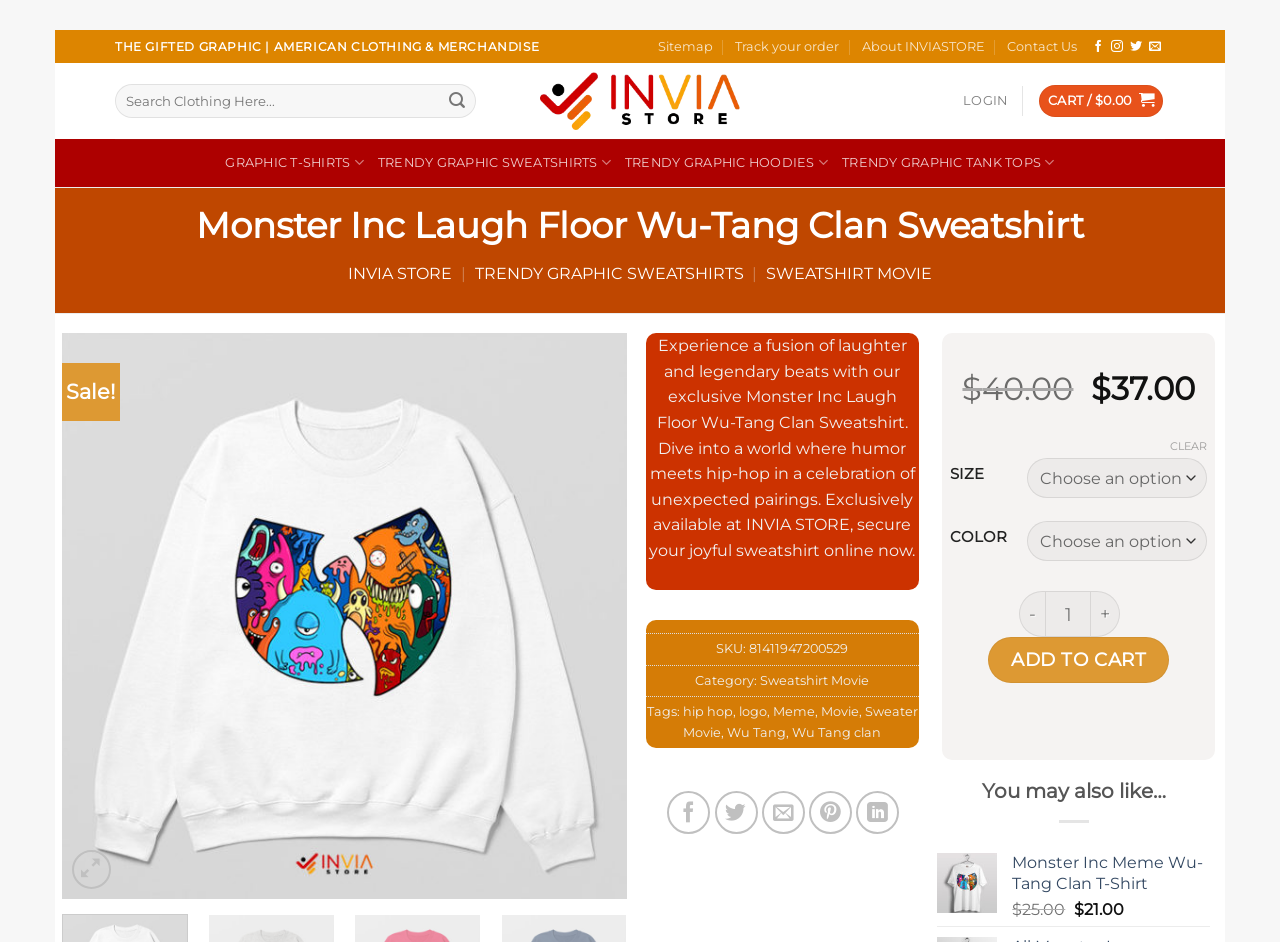Determine the main text heading of the webpage and provide its content.

Monster Inc Laugh Floor Wu-Tang Clan Sweatshirt